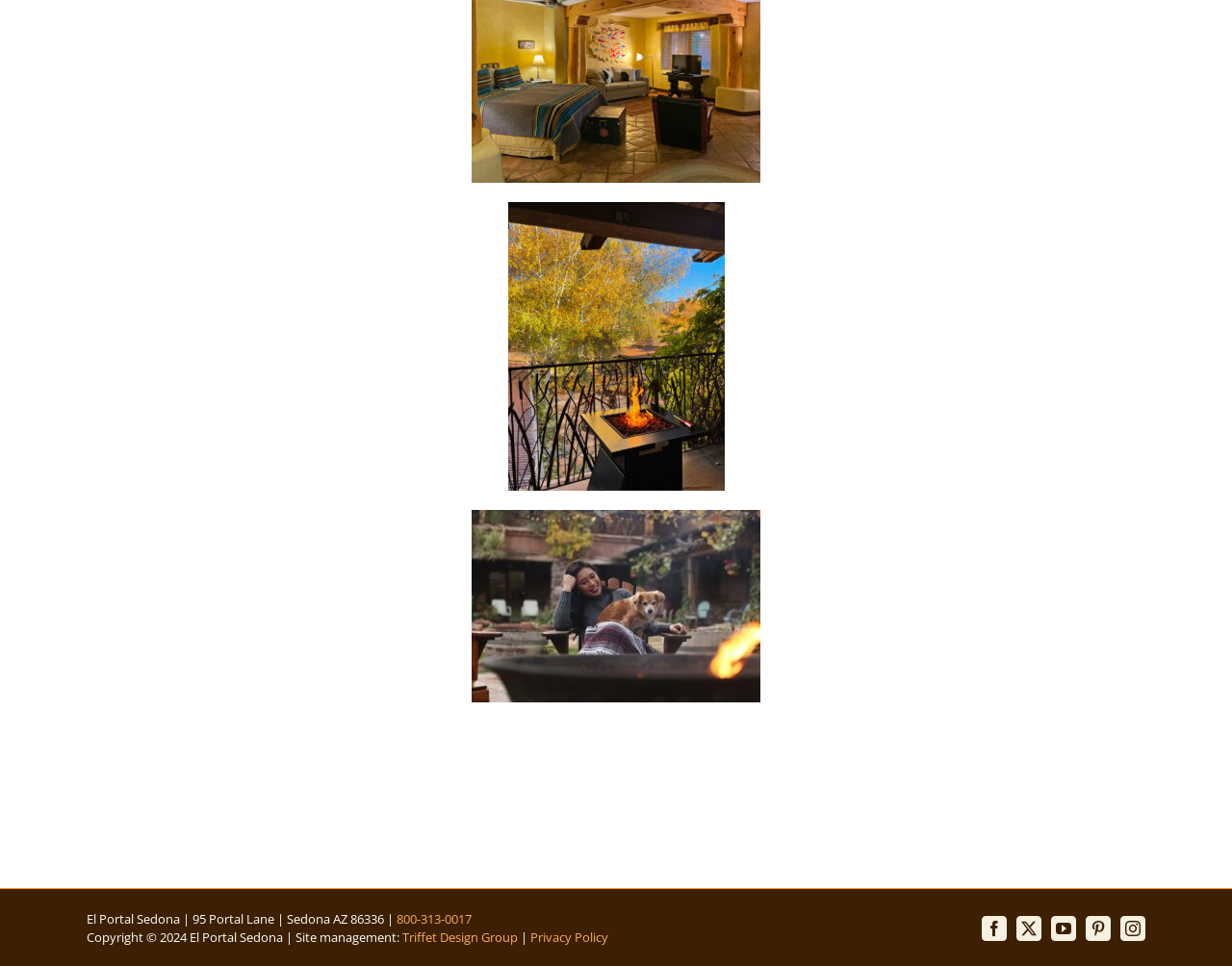What is the address of El Portal Sedona?
Examine the webpage screenshot and provide an in-depth answer to the question.

I found the address by looking at the text element that contains the address information, which is located in the LayoutTable element with a bounding box coordinate of [0.07, 0.938, 0.93, 0.984]. The address is written in a StaticText element with a bounding box coordinate of [0.07, 0.942, 0.322, 0.96].